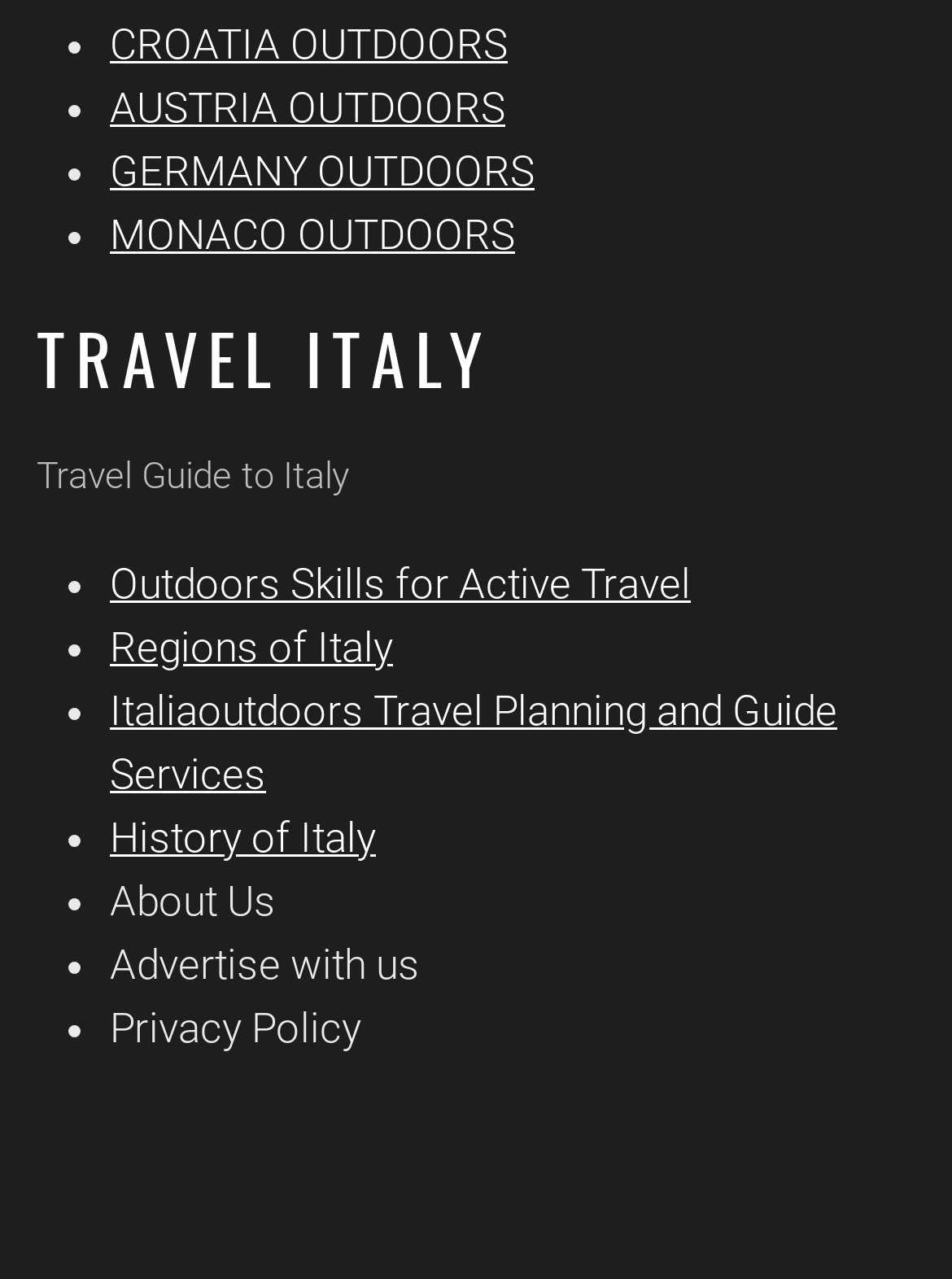Analyze the image and answer the question with as much detail as possible: 
What is the purpose of Italiaoutdoors?

The link 'Italiaoutdoors Travel Planning and Guide Services' is present on the webpage, which suggests that Italiaoutdoors provides travel planning and guide services.